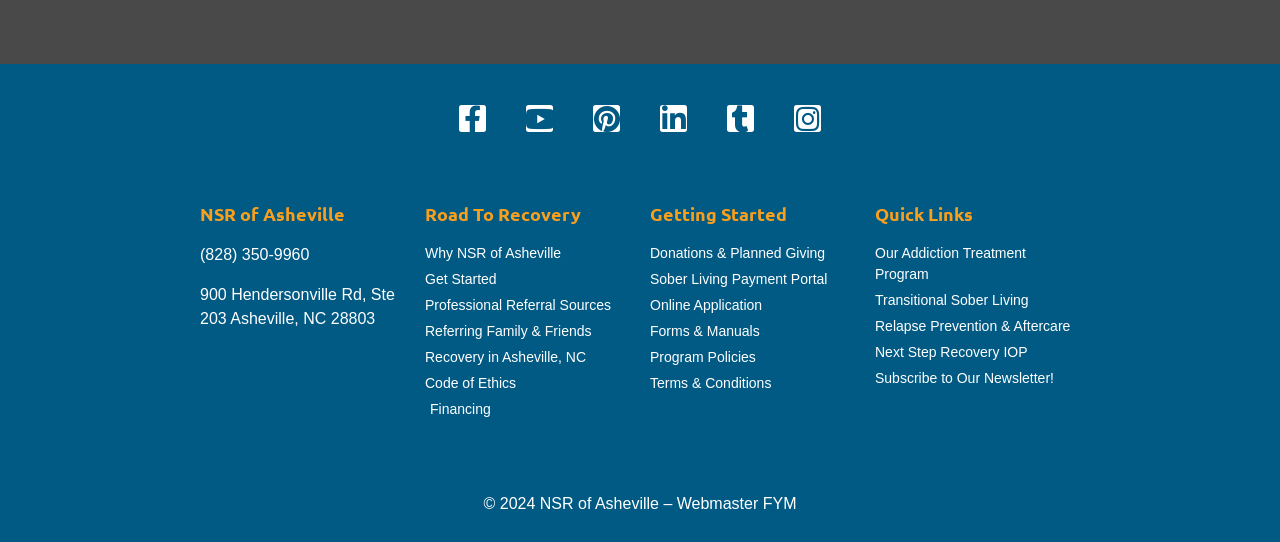How many headings are there in the contentinfo section? Refer to the image and provide a one-word or short phrase answer.

3